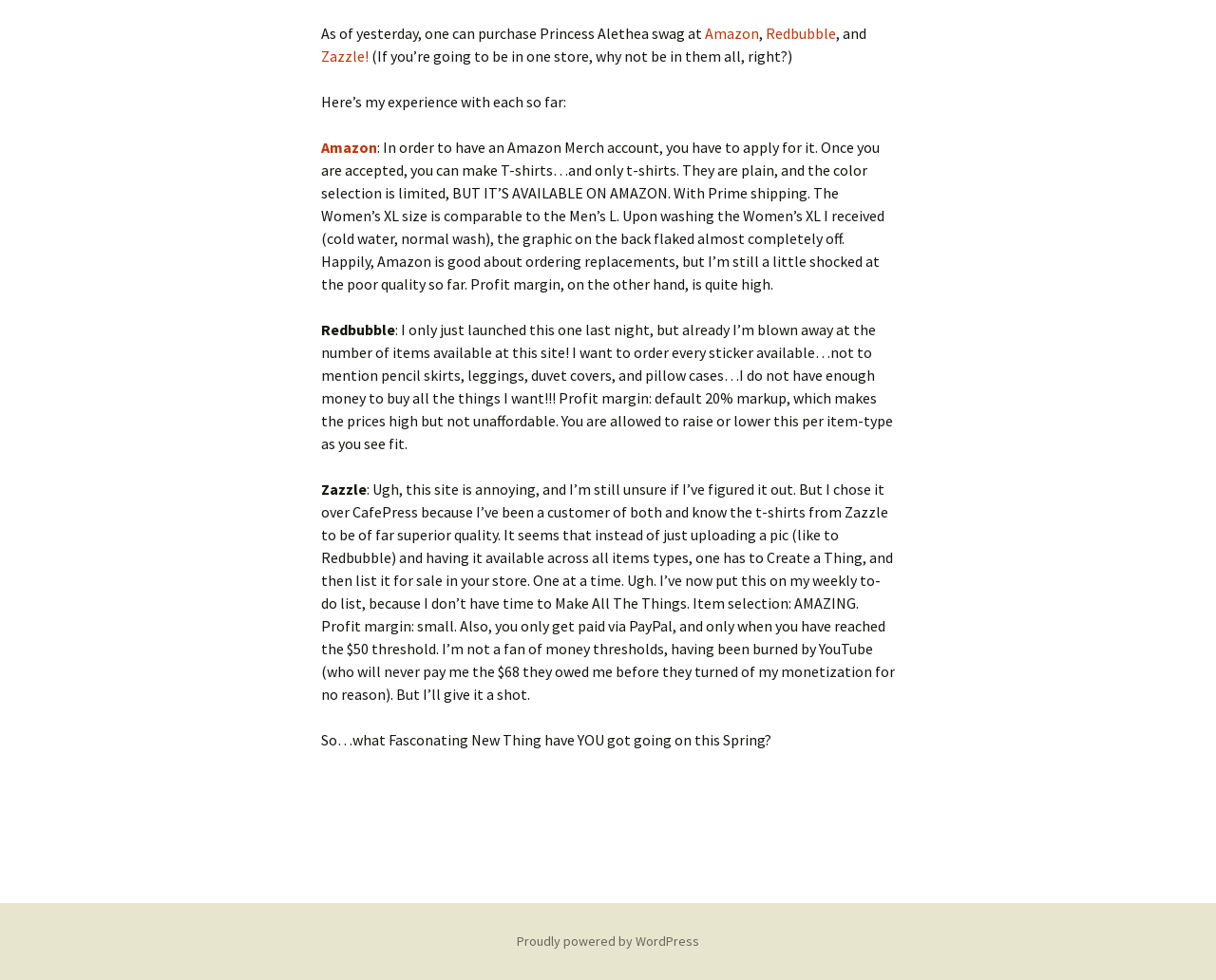What is the name of the princess mentioned on the webpage?
Use the information from the screenshot to give a comprehensive response to the question.

The webpage mentions 'Princess Alethea swag' in the first sentence, indicating that the princess's name is Alethea.